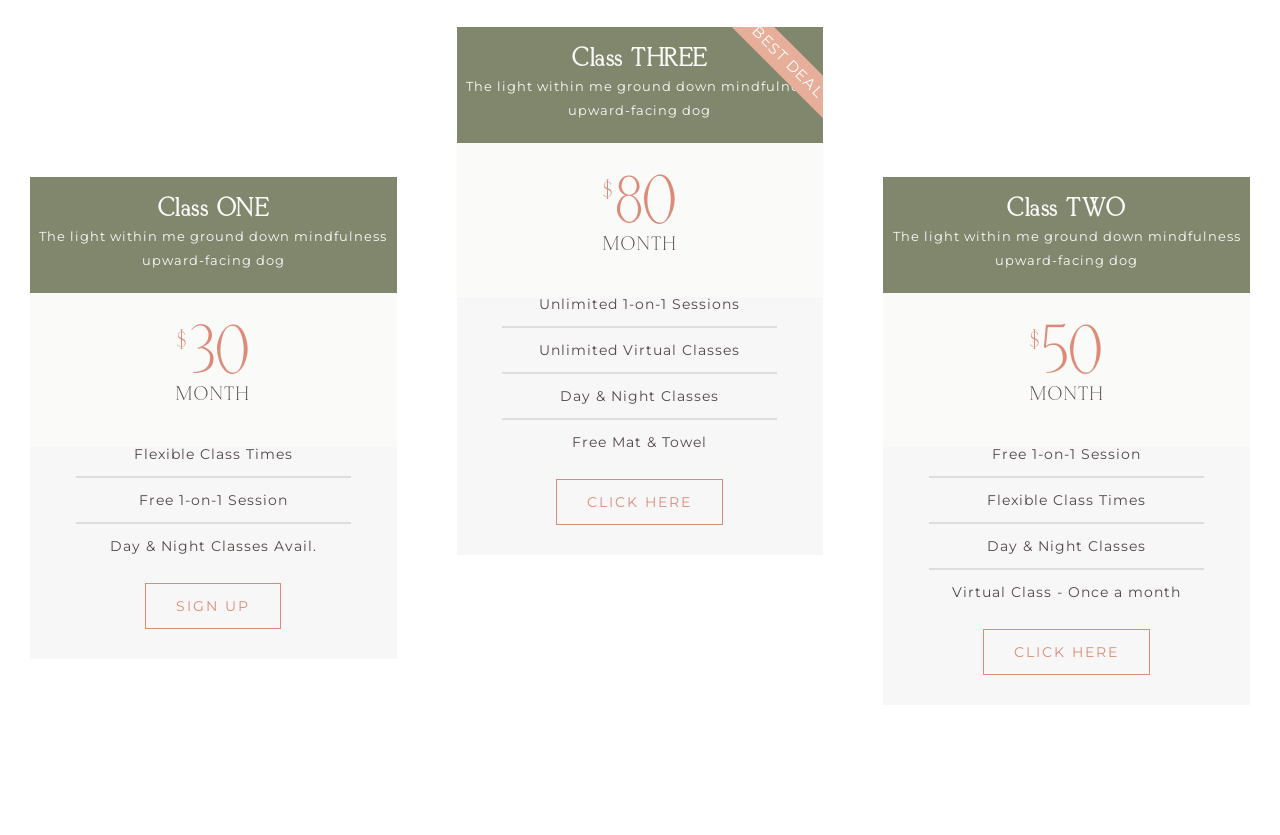Bounding box coordinates are specified in the format (top-left x, top-left y, bottom-right x, bottom-right y). All values are floating point numbers bounded between 0 and 1. Please provide the bounding box coordinate of the region this sentence describes: Click Here

[0.768, 0.753, 0.899, 0.808]